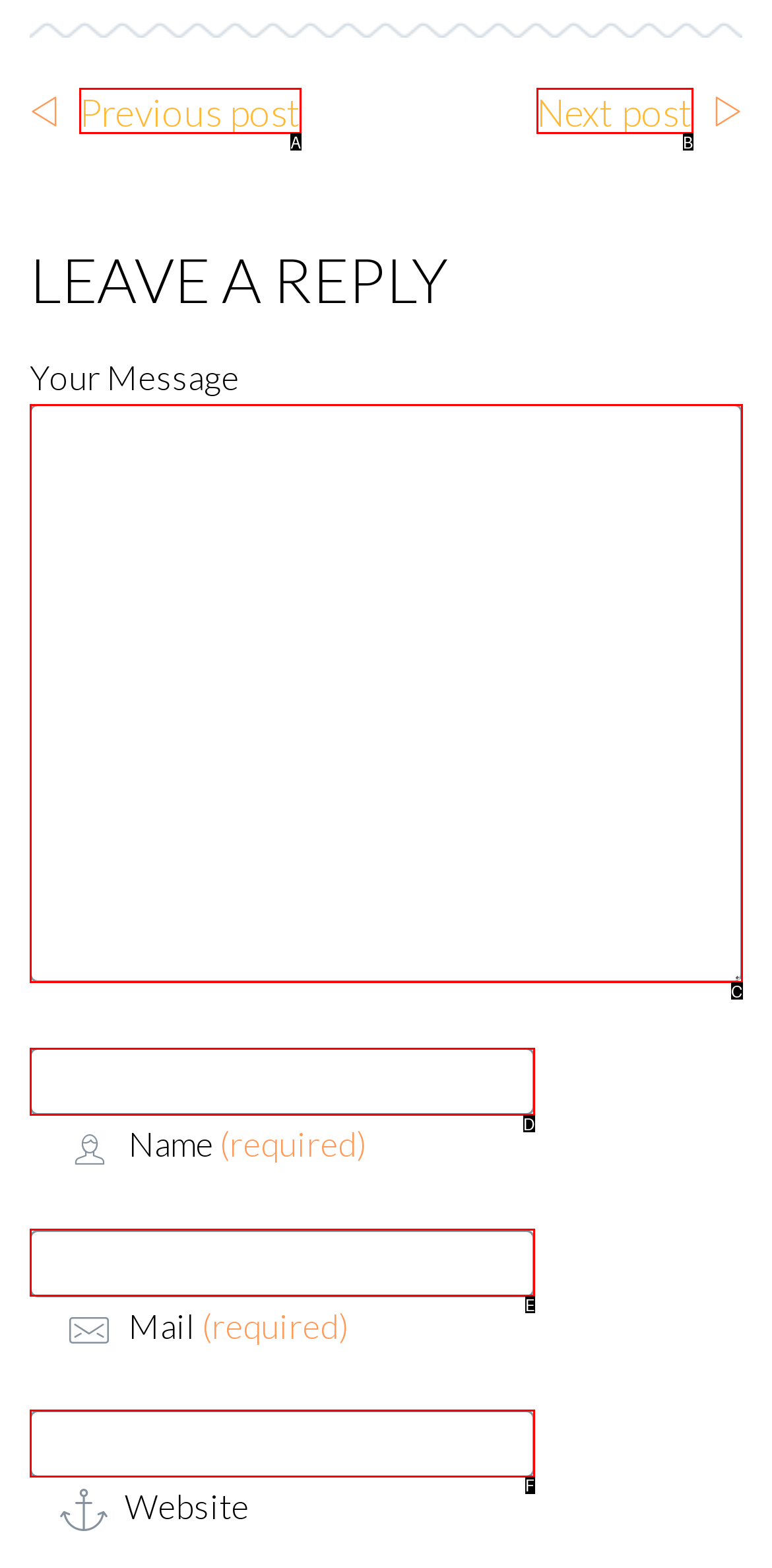Given the description: parent_node: Website name="url", identify the matching HTML element. Provide the letter of the correct option.

F